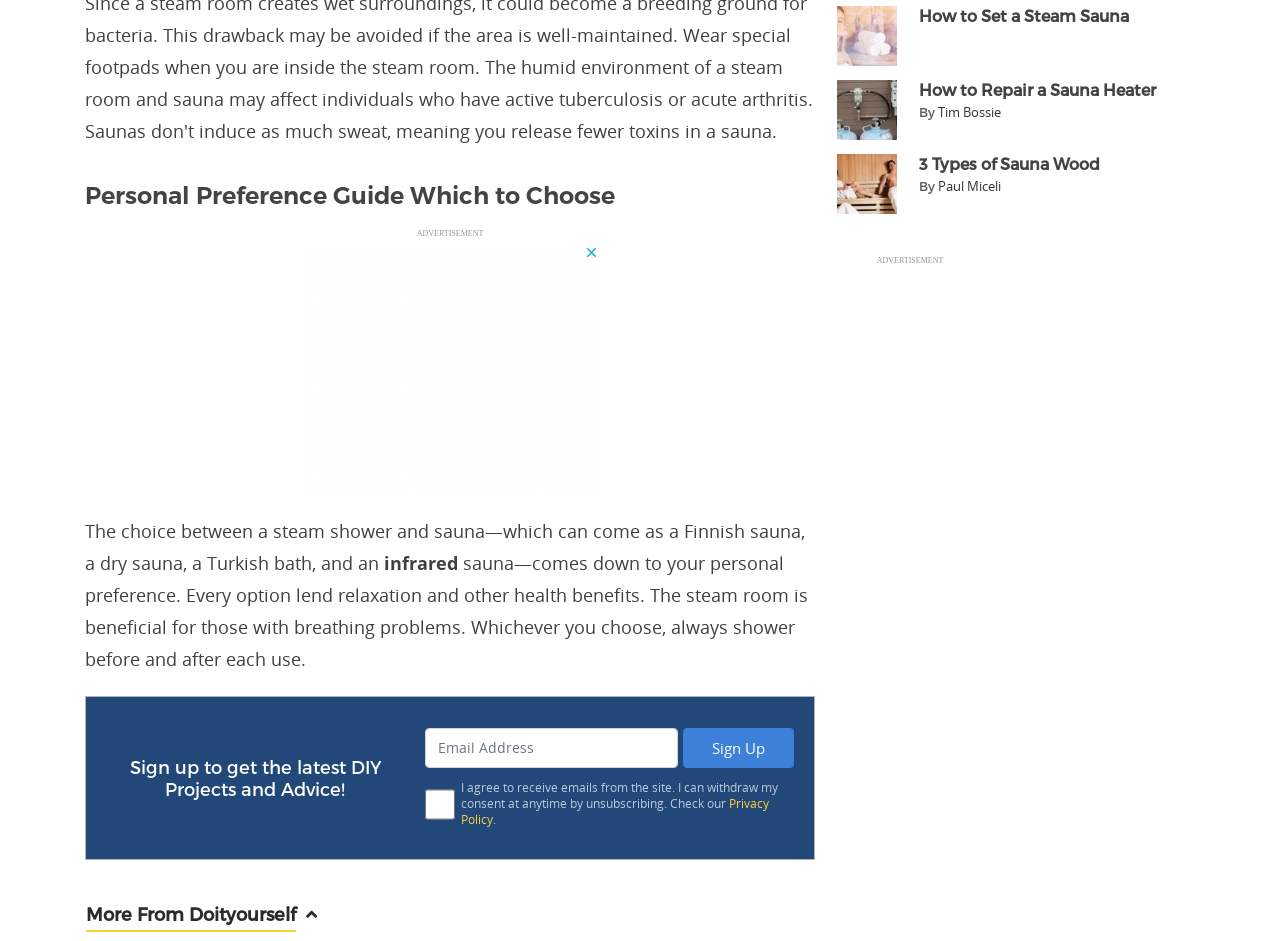What is the benefit of using a steam room?
Provide a fully detailed and comprehensive answer to the question.

According to the text, the steam room is beneficial for those with breathing problems, which suggests that it can provide some relief or assistance for people with respiratory issues.